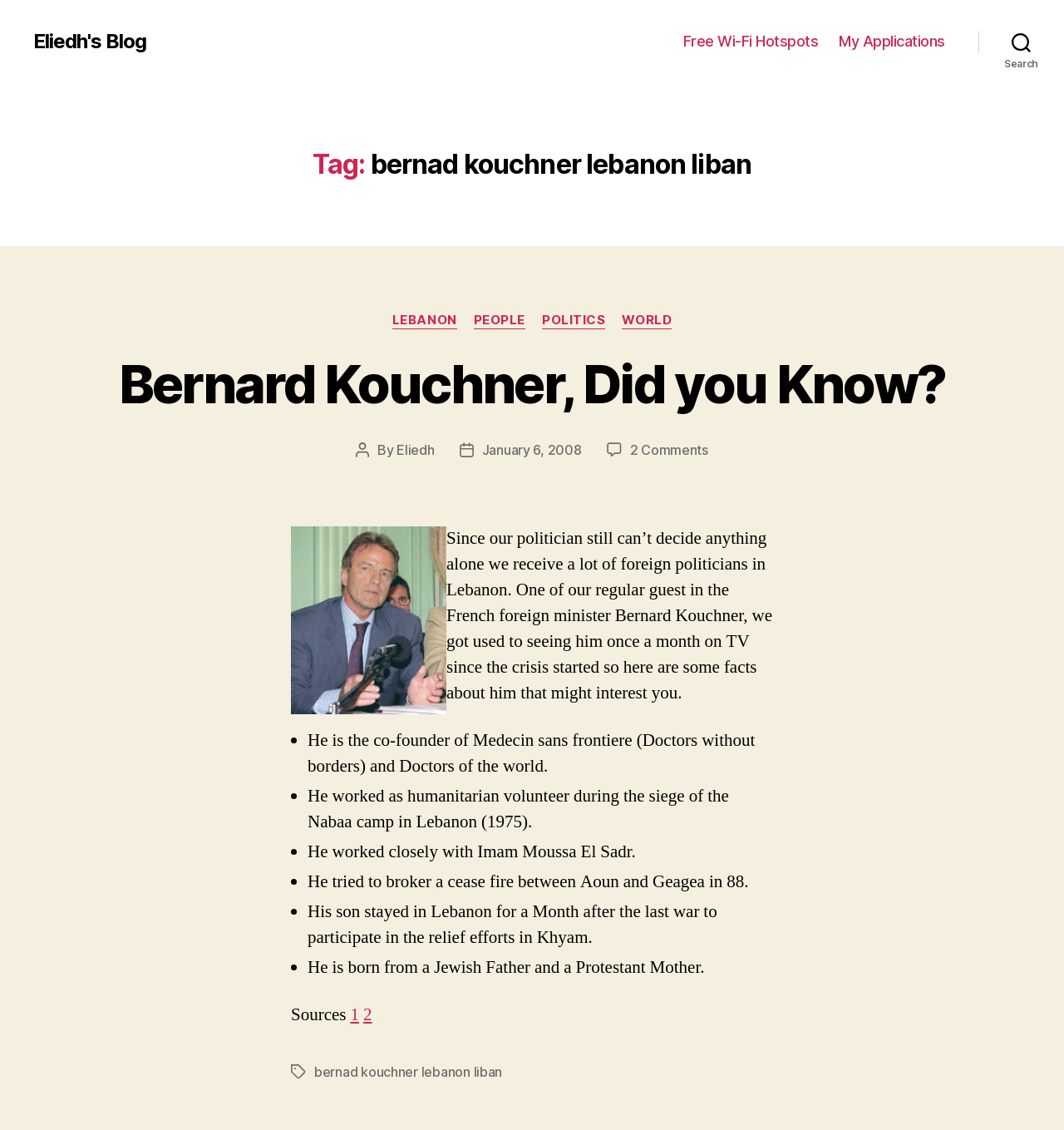Identify the bounding box coordinates for the element that needs to be clicked to fulfill this instruction: "View the 'Categories' section". Provide the coordinates in the format of four float numbers between 0 and 1: [left, top, right, bottom].

[0.499, 0.269, 0.568, 0.284]